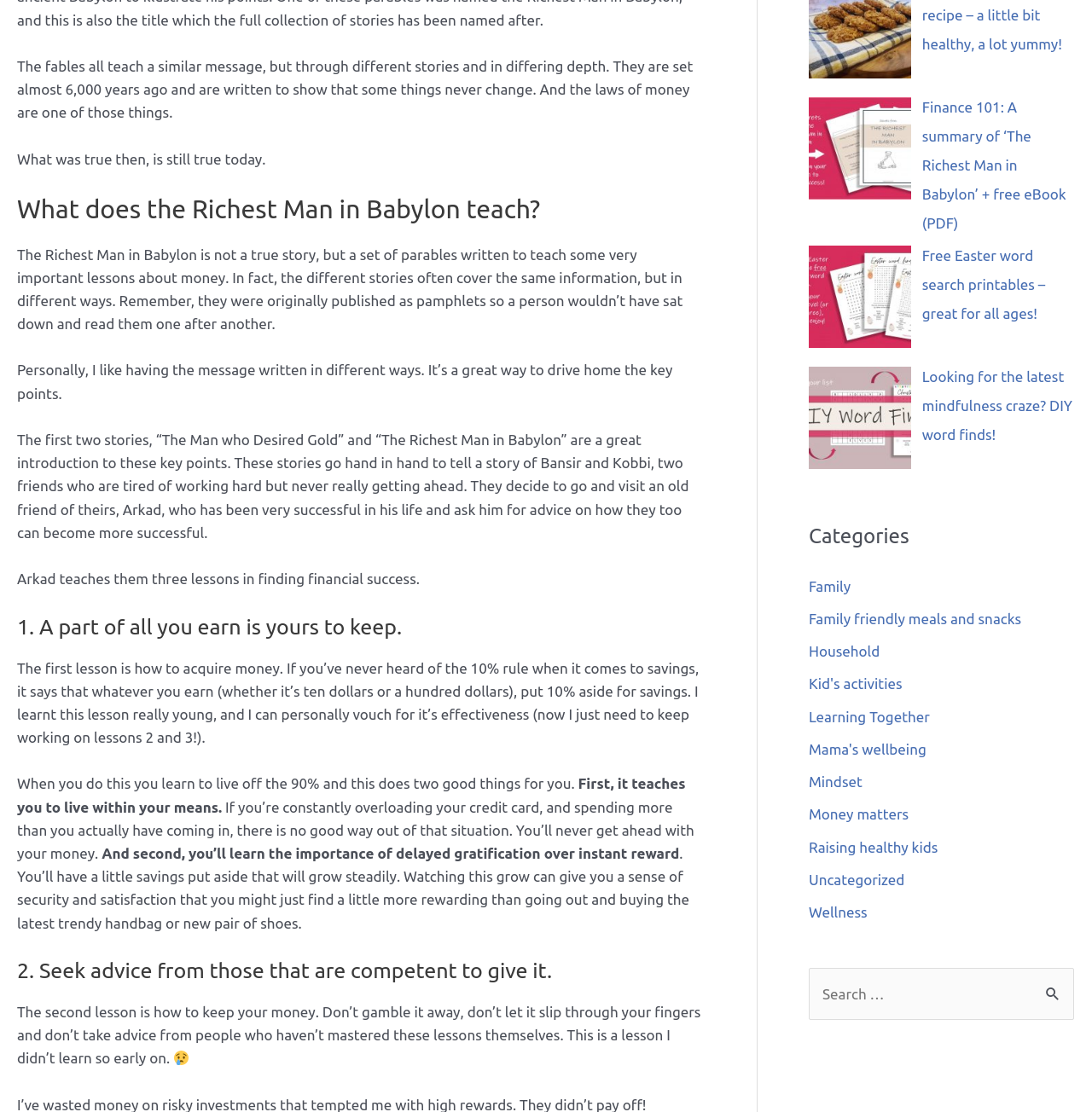Please provide a comprehensive response to the question based on the details in the image: Is there a free eBook available on the webpage?

The webpage has a link 'Finance 101: A summary of ‘The Richest Man in Babylon’ + free eBook (PDF)' which suggests that a free eBook is available for download.